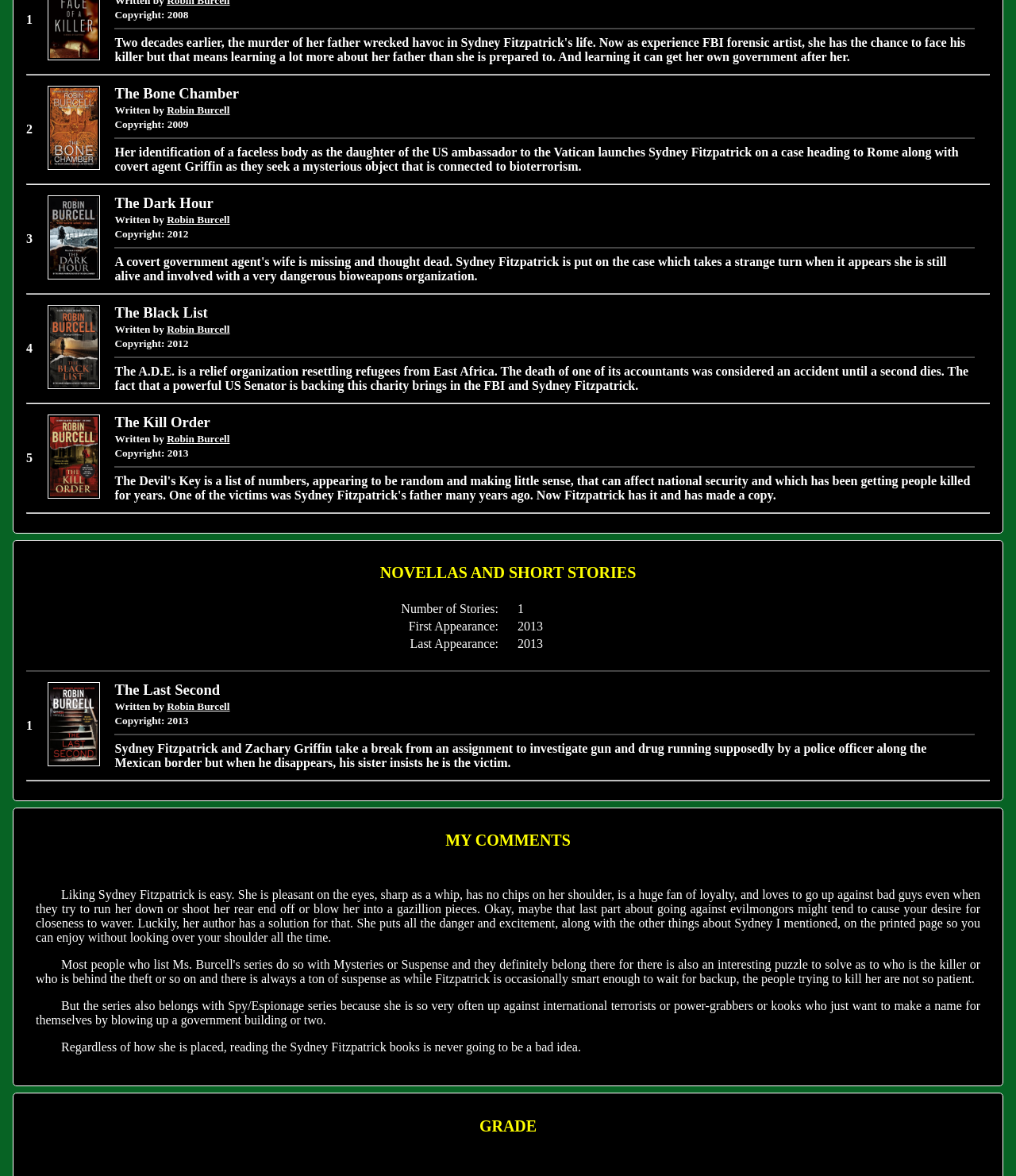Identify the bounding box for the given UI element using the description provided. Coordinates should be in the format (top-left x, top-left y, bottom-right x, bottom-right y) and must be between 0 and 1. Here is the description: Robin Burcell

[0.164, 0.595, 0.226, 0.605]